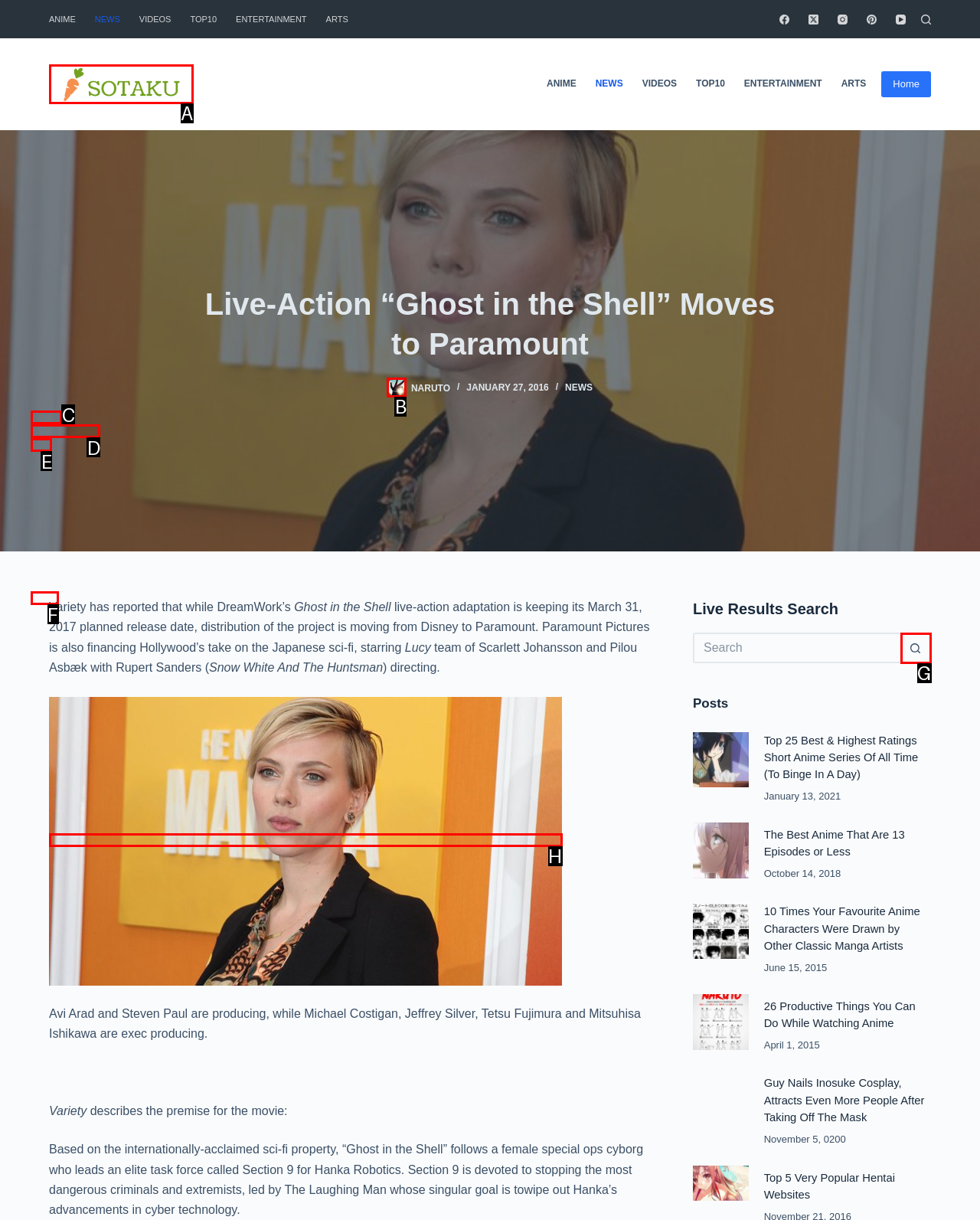Determine which UI element I need to click to achieve the following task: Visit the 'Anime & Manga' page Provide your answer as the letter of the selected option.

A